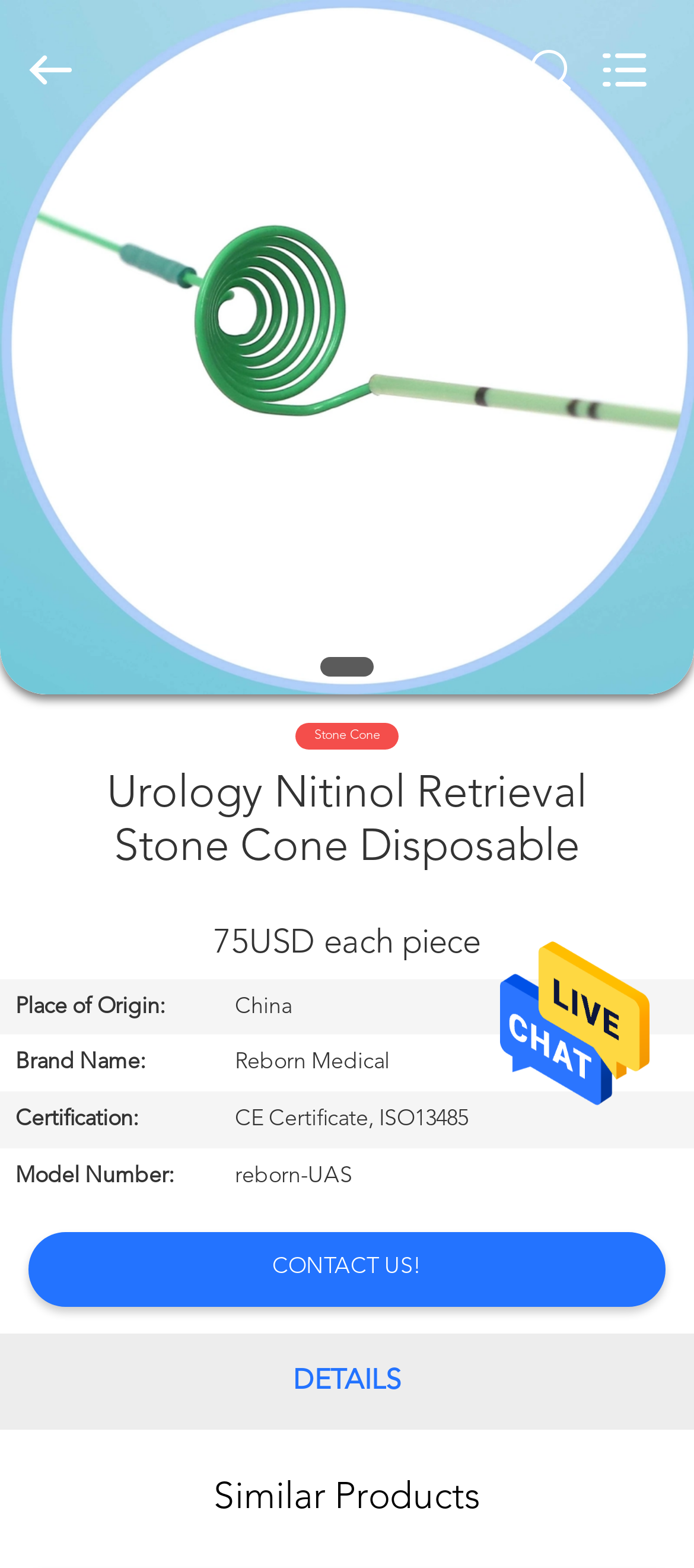Identify the bounding box coordinates for the UI element described by the following text: "Quality Control". Provide the coordinates as four float numbers between 0 and 1, in the format [left, top, right, bottom].

[0.0, 0.413, 0.308, 0.476]